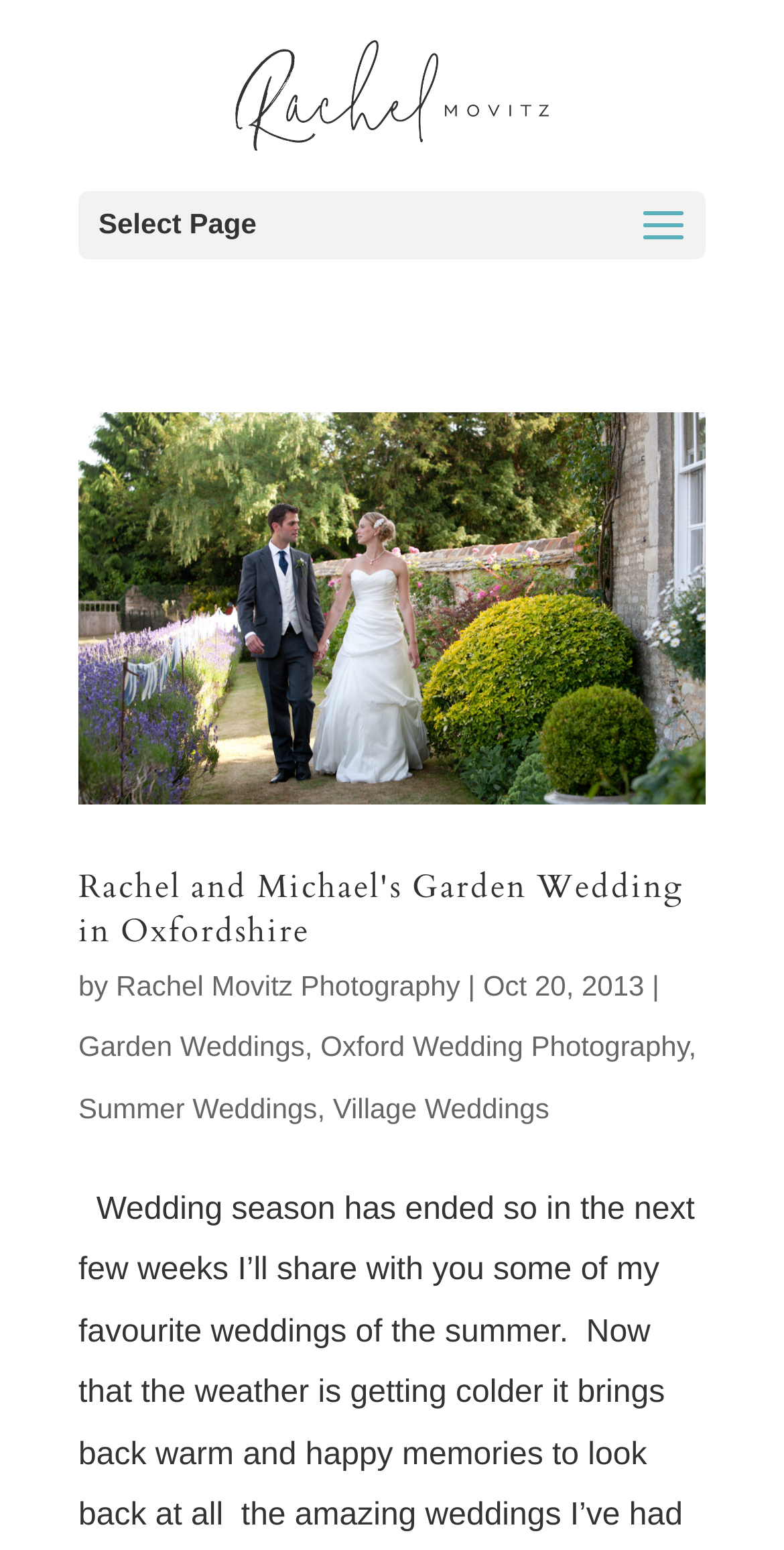Please give a one-word or short phrase response to the following question: 
What is the photographer's name?

Rachel Movitz